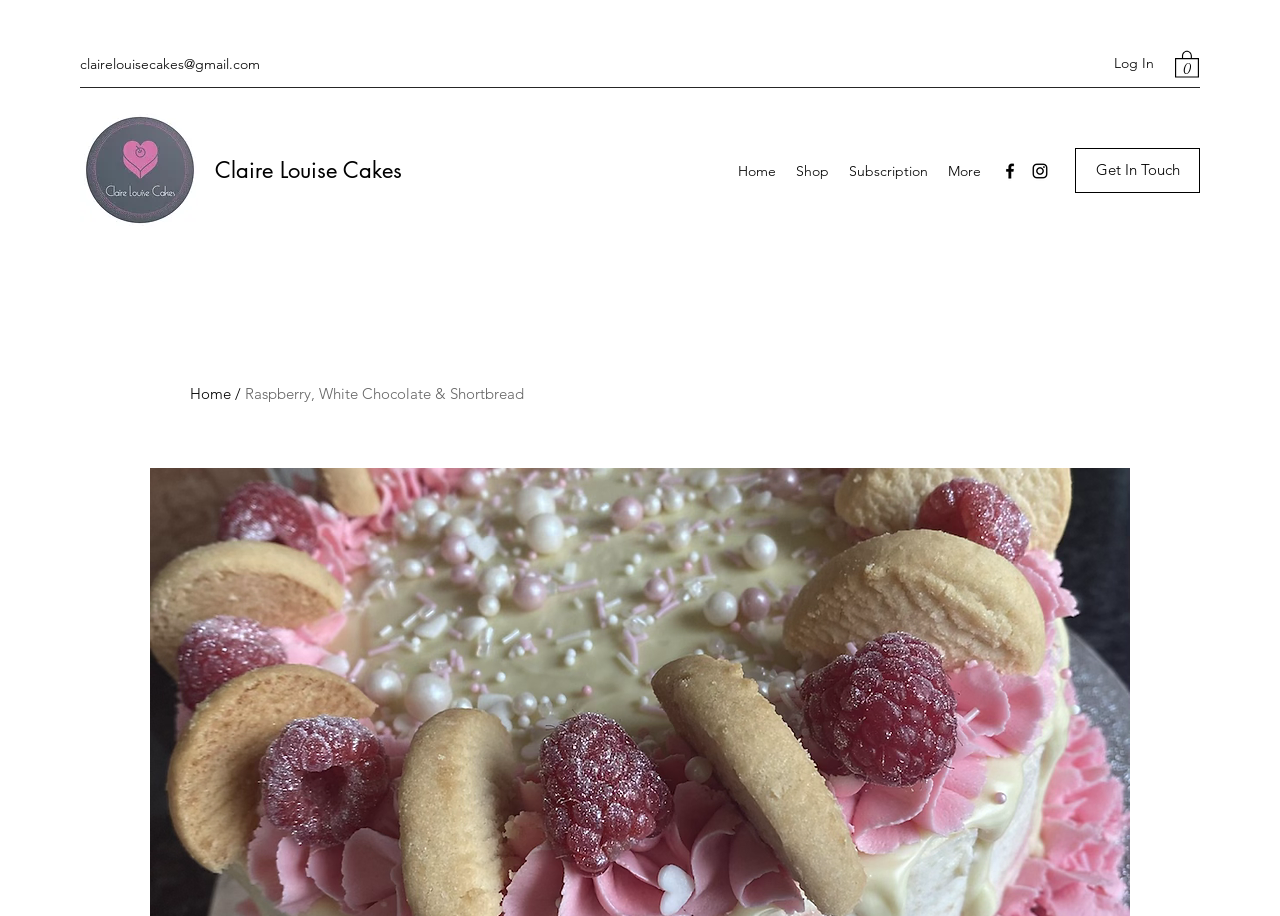Pinpoint the bounding box coordinates for the area that should be clicked to perform the following instruction: "Visit Facebook page".

[0.781, 0.176, 0.797, 0.198]